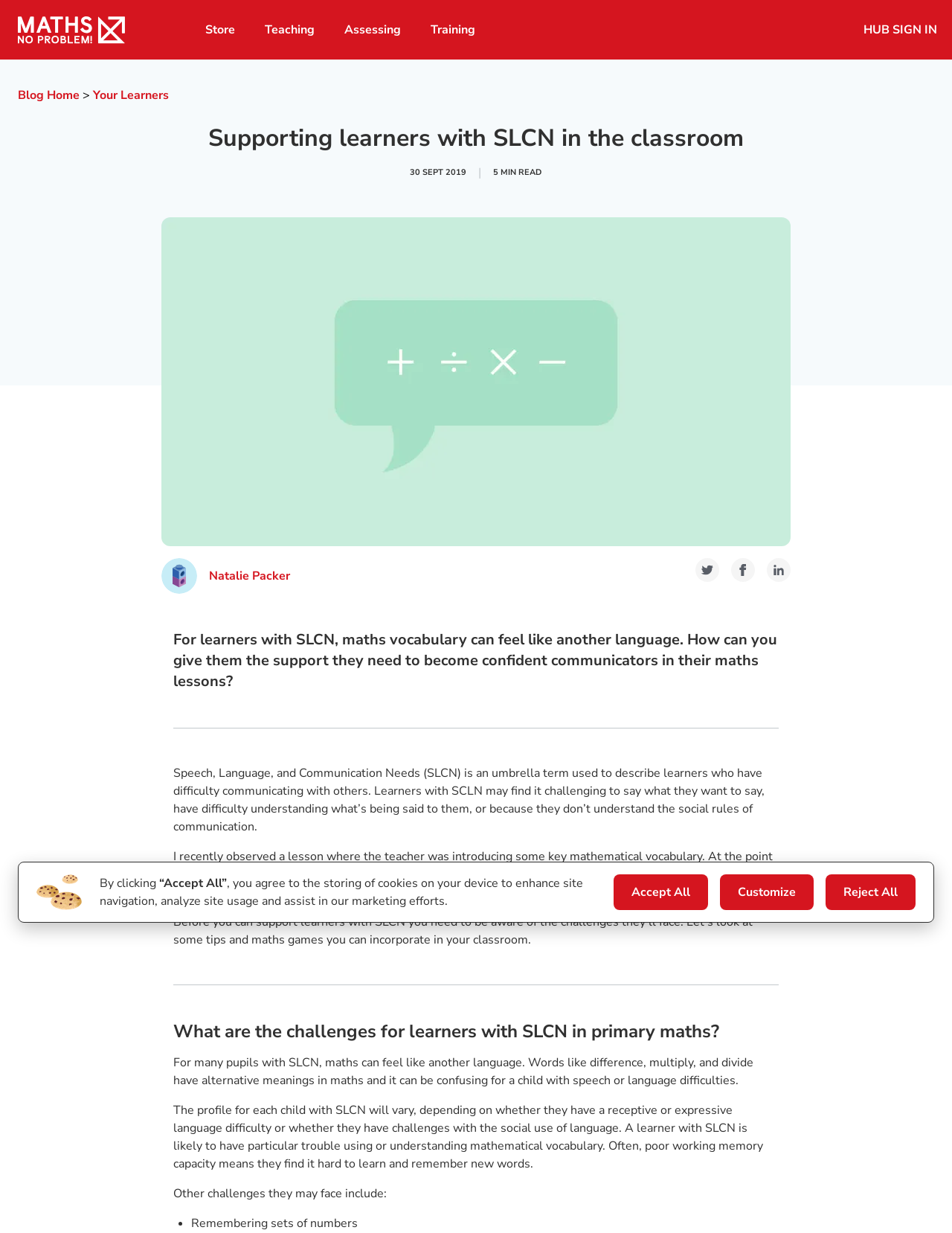Present a detailed account of what is displayed on the webpage.

This webpage is about supporting learners with Speech, Language, and Communication Needs (SLCN) in the math classroom. At the top left corner, there is a logo and a navigation menu with links to "Store", "Teaching", "Assessing", "Training", and "HUB SIGN IN". Below the navigation menu, there is a heading that reads "Supporting learners with SLCN in the classroom". 

To the right of the heading, there is a time stamp "30 Sept 2019" and a separator line. Below the separator line, there is a figure with a speech bubble containing mathematical operations. 

On the left side of the page, there is a section with a heading "What are the challenges for learners with SLCN in primary maths?" followed by several paragraphs of text discussing the challenges learners with SLCN face in math, including difficulties with mathematical vocabulary, working memory capacity, and understanding mathematical concepts. 

There are also several links and images on the page, including social media share links and a cookie policy banner at the bottom of the page. The cookie policy banner includes an image of cookies, a message about storing cookies on the device, and buttons to "Accept All", "Customize", or "Reject All" cookies.